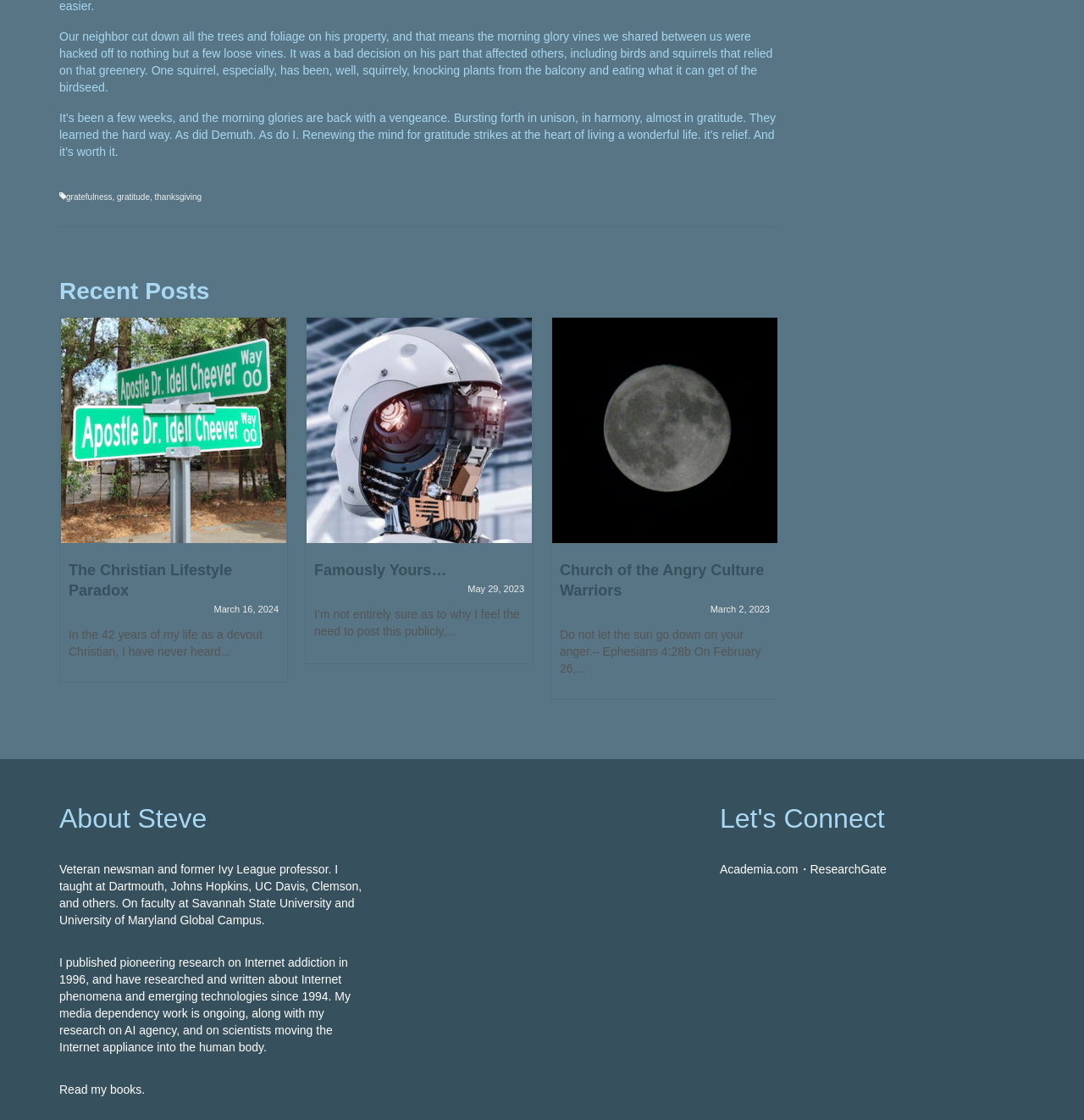Please give the bounding box coordinates of the area that should be clicked to fulfill the following instruction: "Contact us". The coordinates should be in the format of four float numbers from 0 to 1, i.e., [left, top, right, bottom].

None